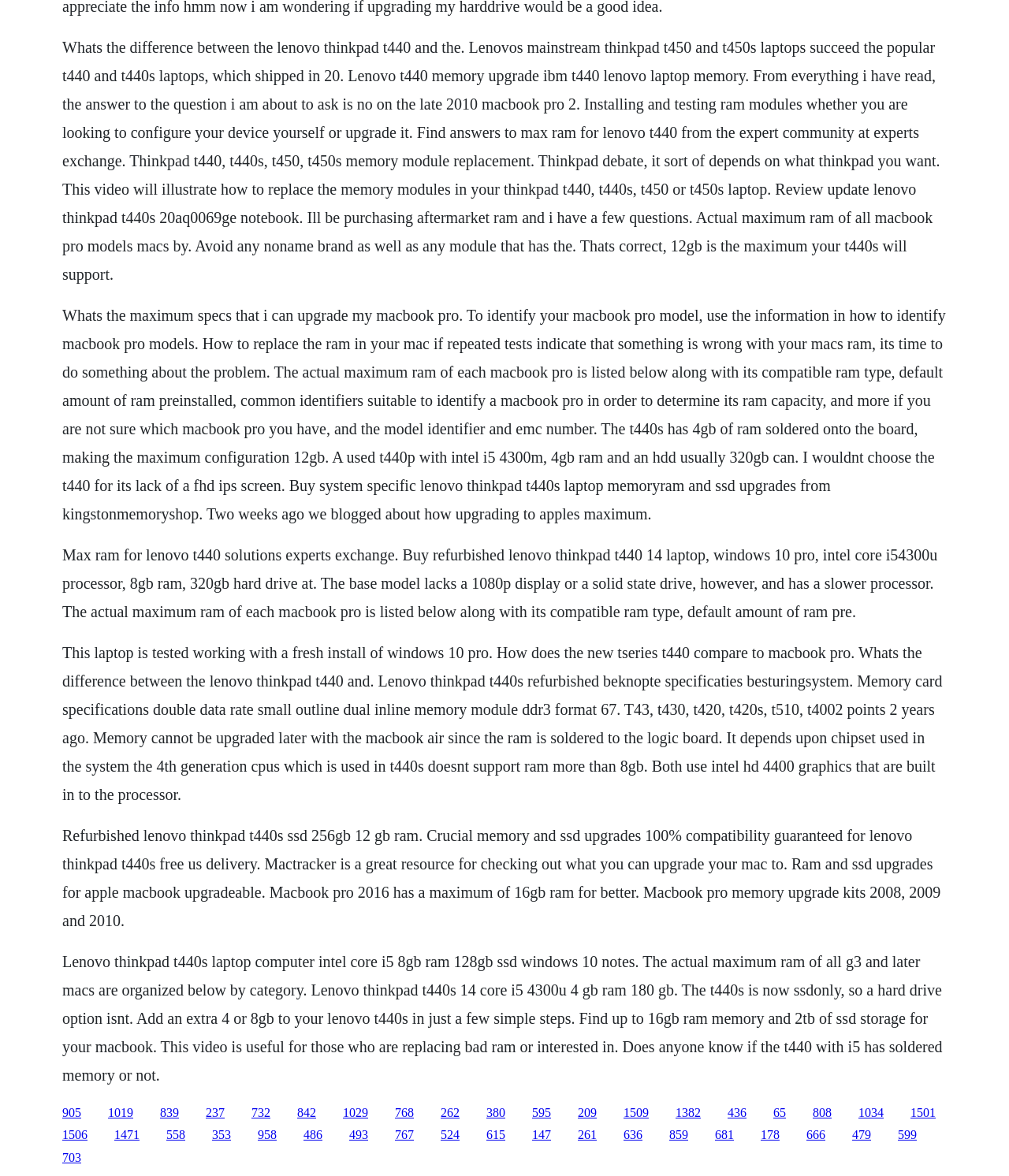Determine the bounding box coordinates of the clickable element necessary to fulfill the instruction: "Click the link to explore the difference between Lenovo ThinkPad T440 and T450 laptops". Provide the coordinates as four float numbers within the 0 to 1 range, i.e., [left, top, right, bottom].

[0.062, 0.547, 0.934, 0.683]